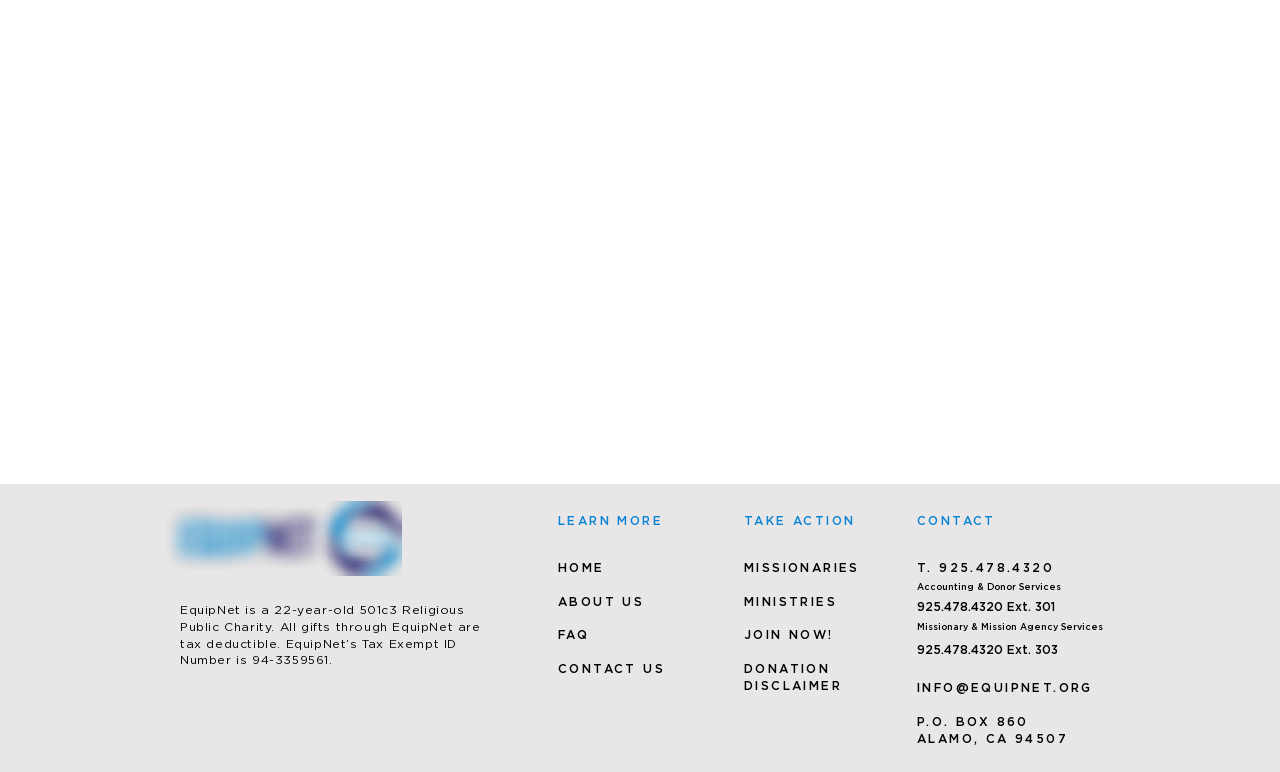Specify the bounding box coordinates of the element's area that should be clicked to execute the given instruction: "Click the CONTACT US link". The coordinates should be four float numbers between 0 and 1, i.e., [left, top, right, bottom].

[0.436, 0.857, 0.52, 0.875]